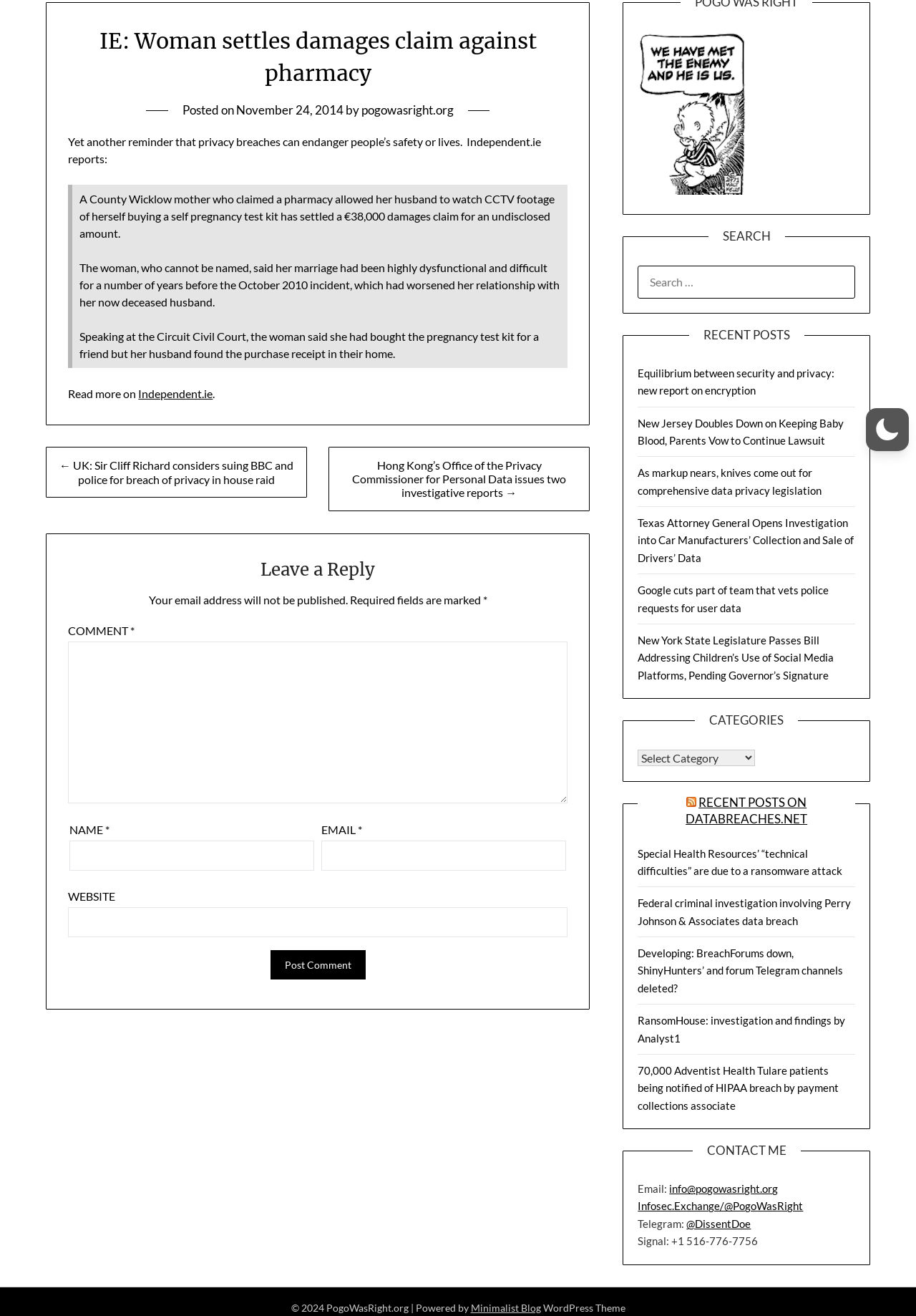Please locate the UI element described by "parent_node: EMAIL * aria-describedby="email-notes" name="email"" and provide its bounding box coordinates.

[0.351, 0.639, 0.618, 0.662]